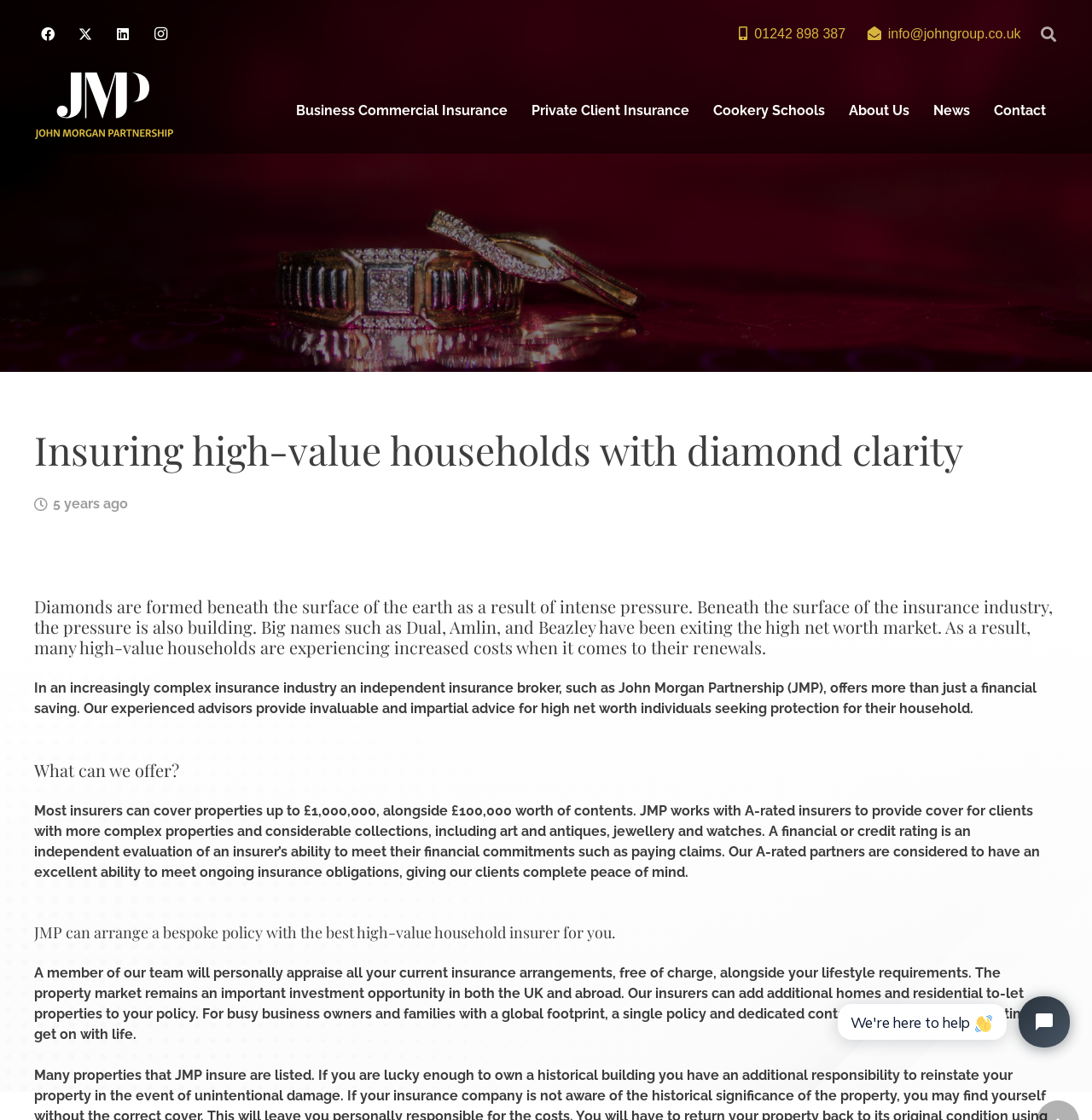Bounding box coordinates must be specified in the format (top-left x, top-left y, bottom-right x, bottom-right y). All values should be floating point numbers between 0 and 1. What are the bounding box coordinates of the UI element described as: listed.

[0.252, 0.953, 0.288, 0.967]